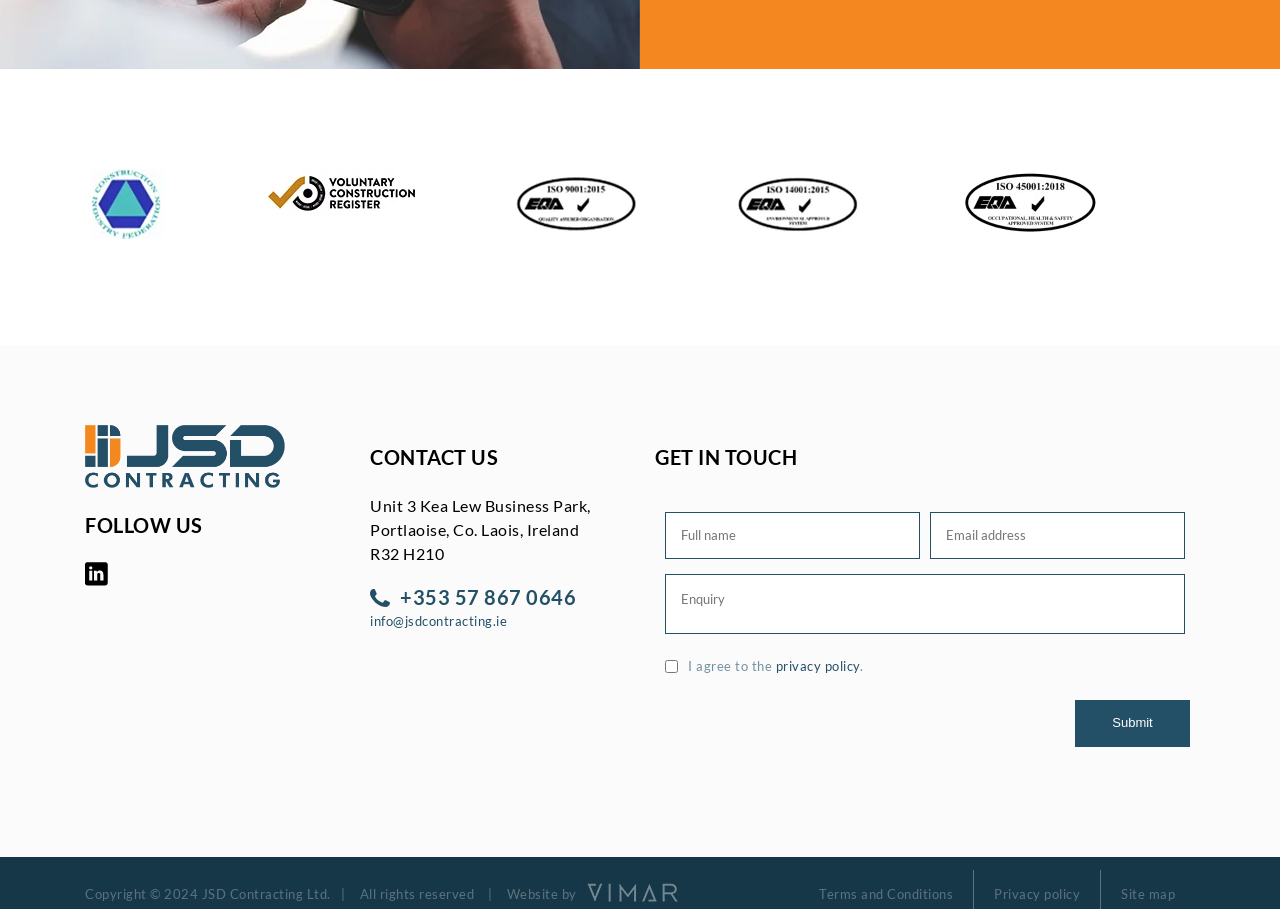Kindly determine the bounding box coordinates of the area that needs to be clicked to fulfill this instruction: "Enter email".

[0.727, 0.029, 0.926, 0.08]